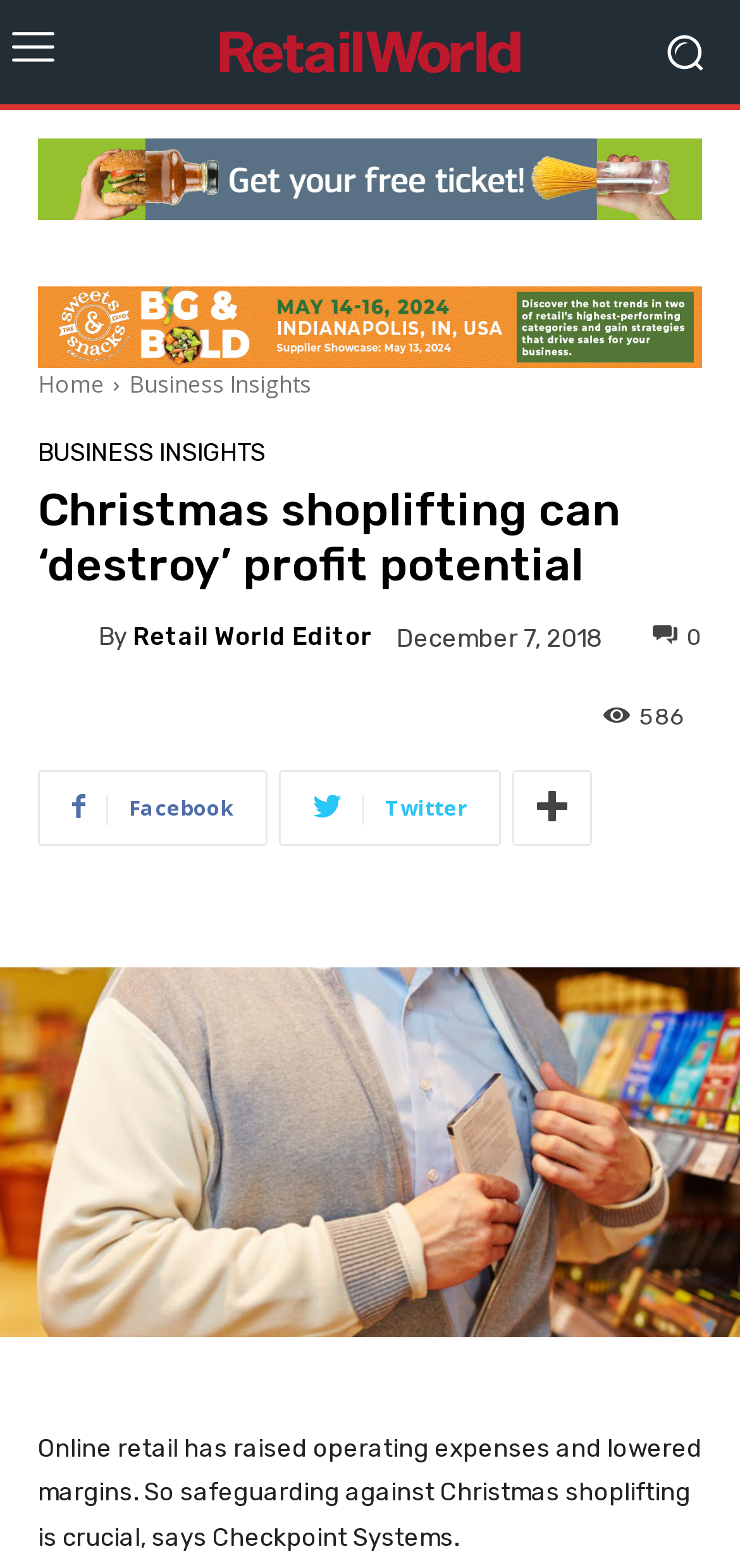Please identify the coordinates of the bounding box for the clickable region that will accomplish this instruction: "Visit Facebook page".

None